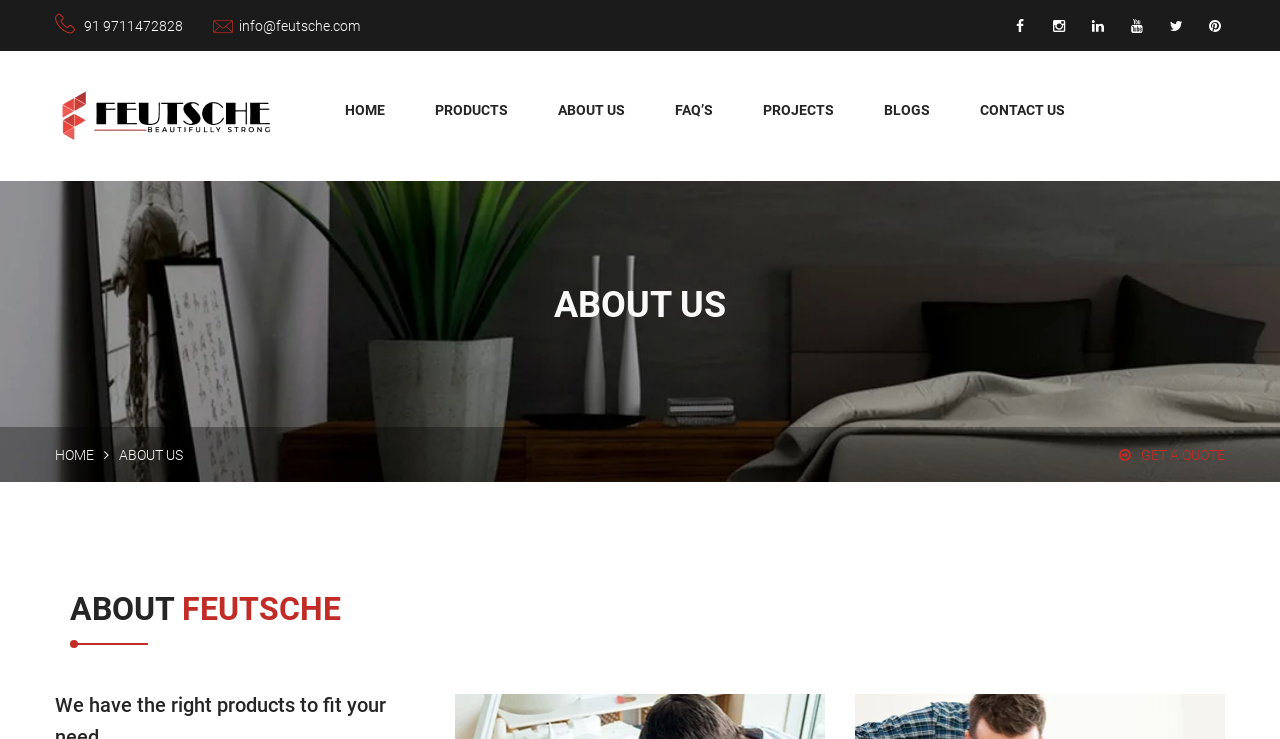Offer a thorough description of the webpage.

The webpage is about Feutsche, an innovative exterior design company. At the top left corner, there is a logo with the text "Awesome Logo". Below the logo, there are two rows of links. The first row contains contact information, including a phone number "91 9711472828" and an email address "info@feutsche.com". The second row has several social media links, represented by icons.

To the right of the logo, there is a navigation menu with links to different sections of the website, including "HOME", "PRODUCTS", "ABOUT US", "FAQ’S", "PROJECTS", "BLOGS", and "CONTACT US". 

Below the navigation menu, there is a large heading that reads "ABOUT US", which takes up the full width of the page. 

Further down, there are two links, "HOME" and "GET A QUOTE", positioned at the top left and top right corners, respectively. 

Finally, at the bottom of the page, there is another heading that reads "ABOUT FEUTSCHE", which spans most of the page width.